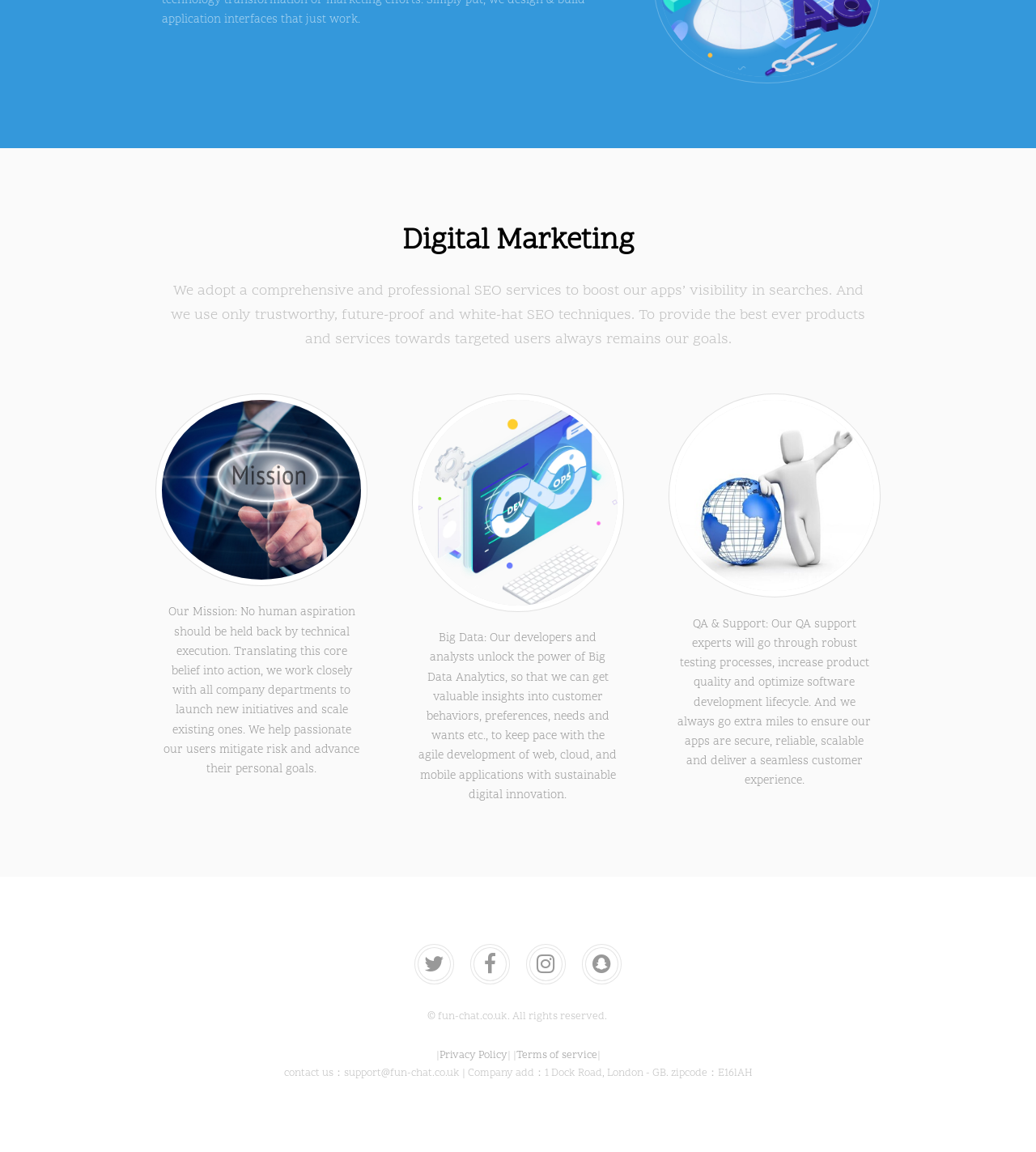Using the given description, provide the bounding box coordinates formatted as (top-left x, top-left y, bottom-right x, bottom-right y), with all values being floating point numbers between 0 and 1. Description: Privacy Policy

[0.424, 0.91, 0.489, 0.923]